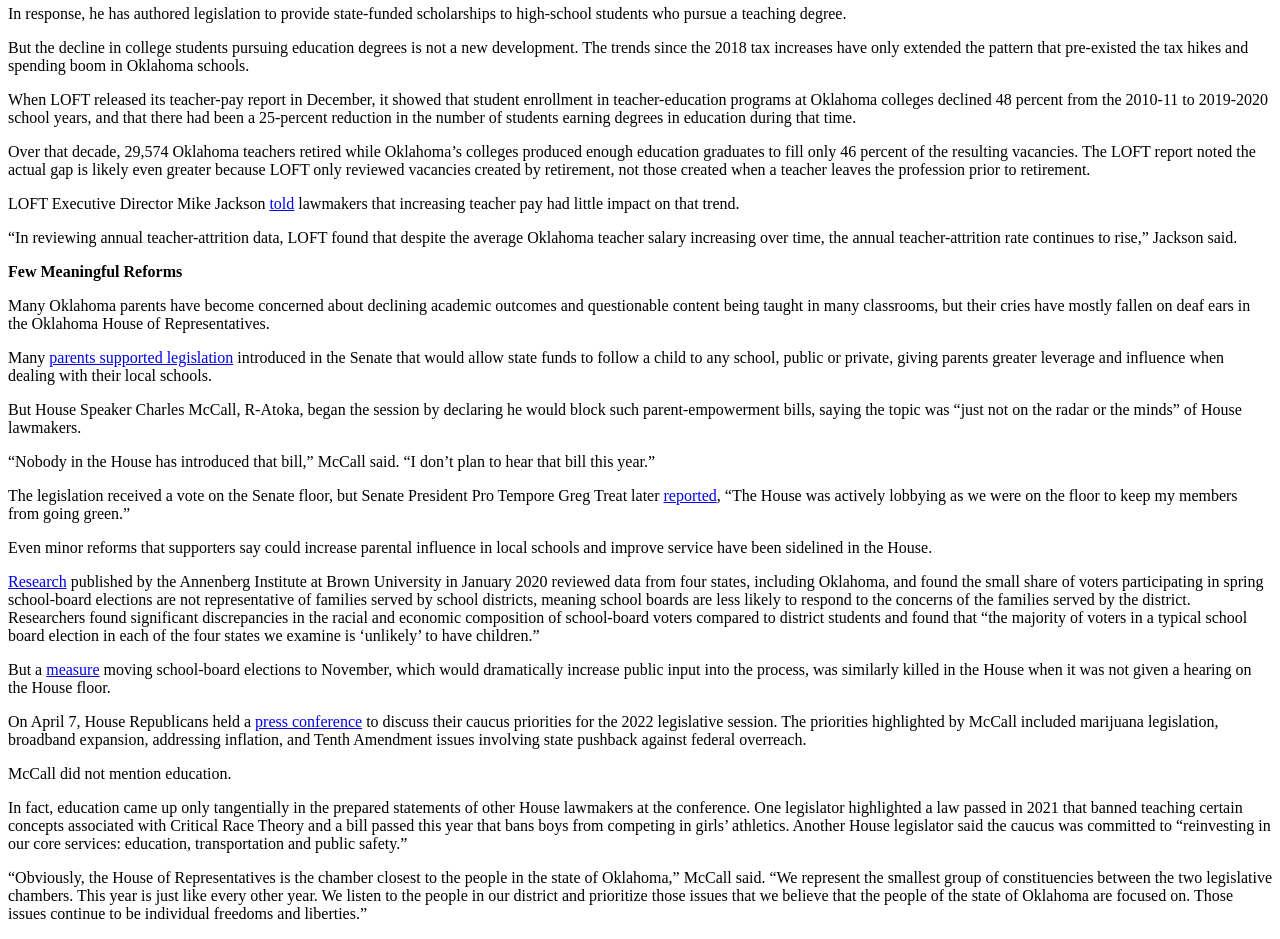What is the topic of the article?
Analyze the screenshot and provide a detailed answer to the question.

Based on the content of the webpage, it appears that the article is discussing issues related to education, specifically the decline of college students pursuing education degrees and the impact of teacher pay on the profession.